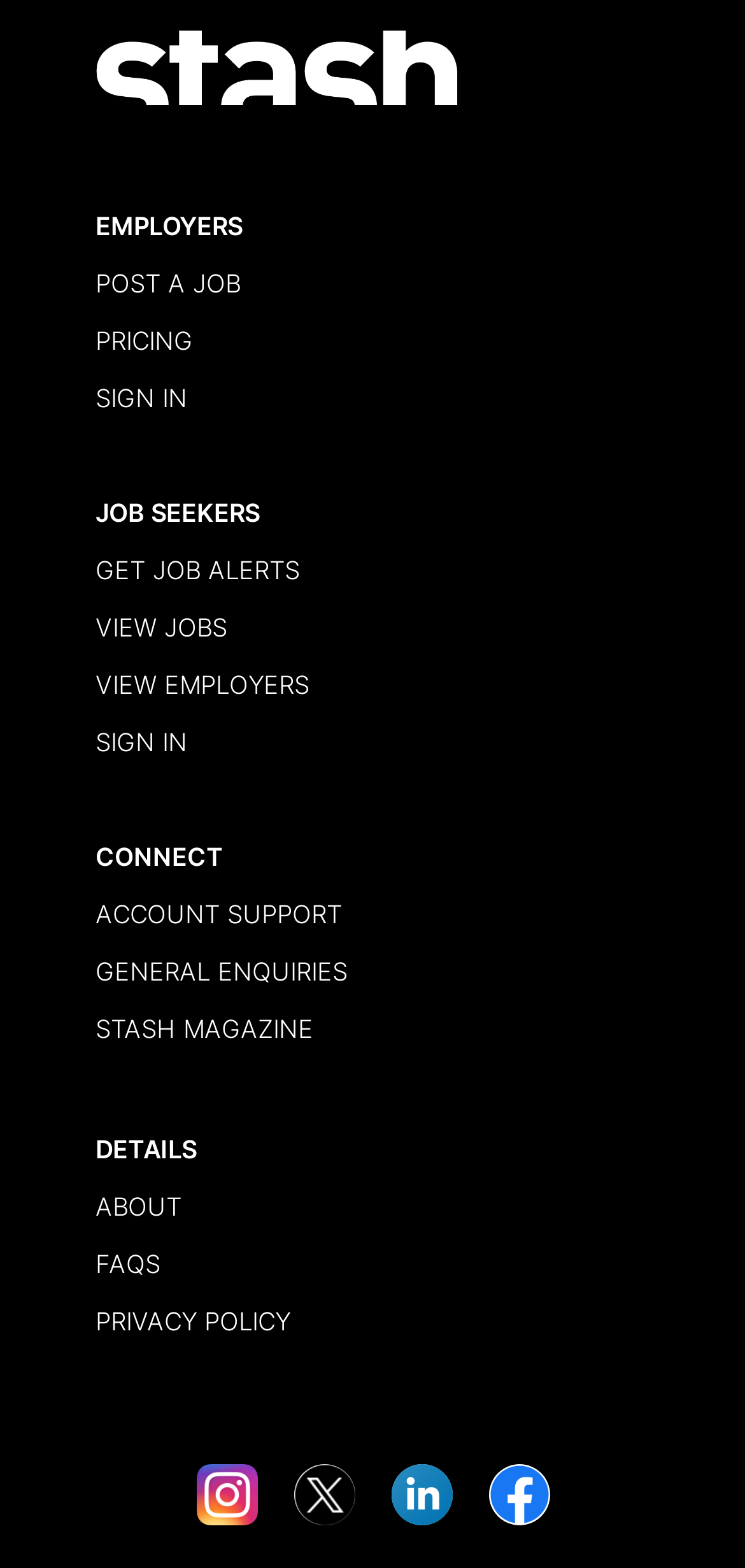Respond to the question below with a single word or phrase:
What is the text of the link element below 'JOB SEEKERS'?

GET JOB ALERTS